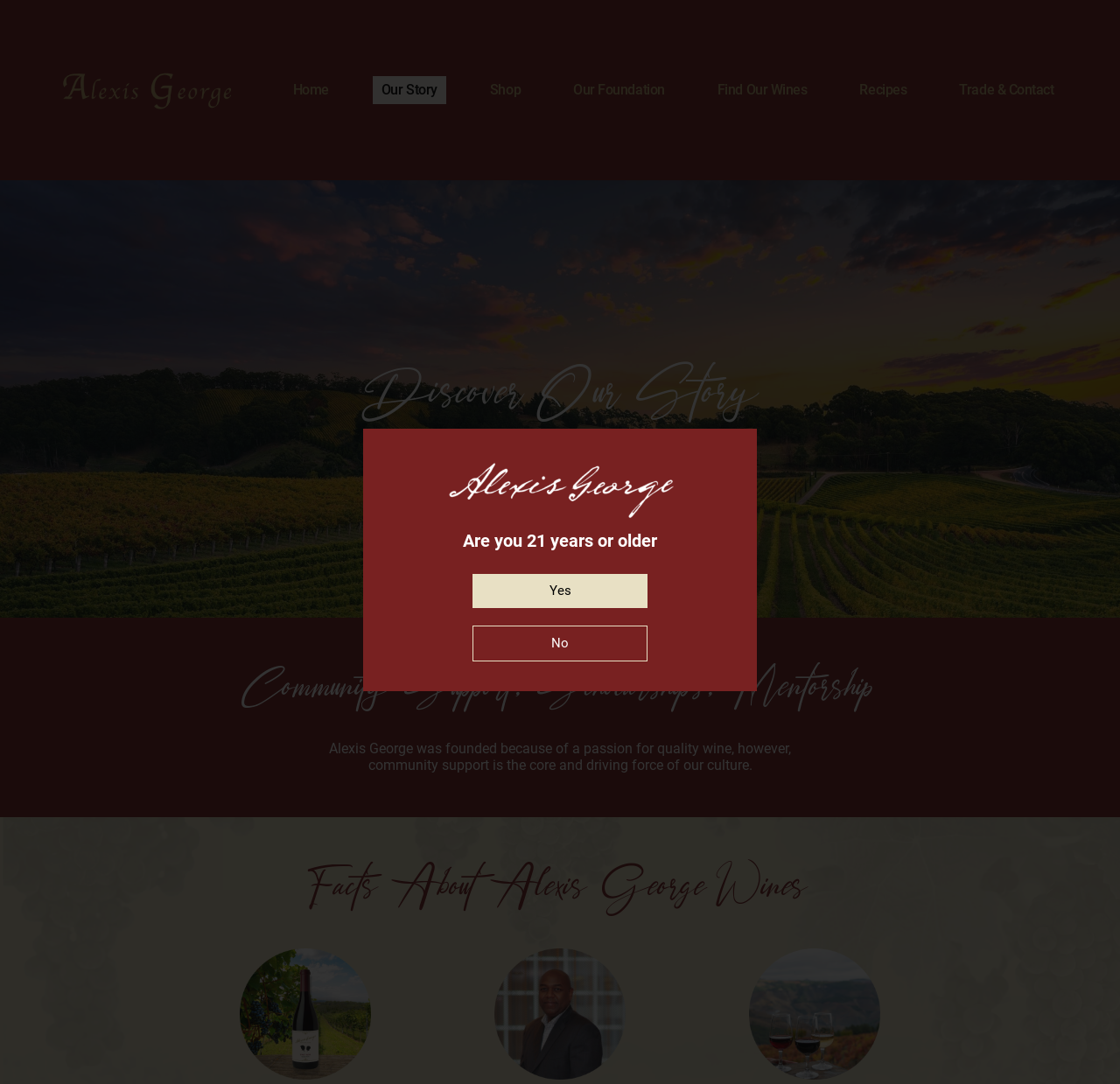Examine the image carefully and respond to the question with a detailed answer: 
What is the age requirement to access the website?

The webpage has a heading 'Are you 21 years or older' with links to 'Yes' and 'No', implying that the website has age-restricted content and requires users to be at least 21 years old to access it.